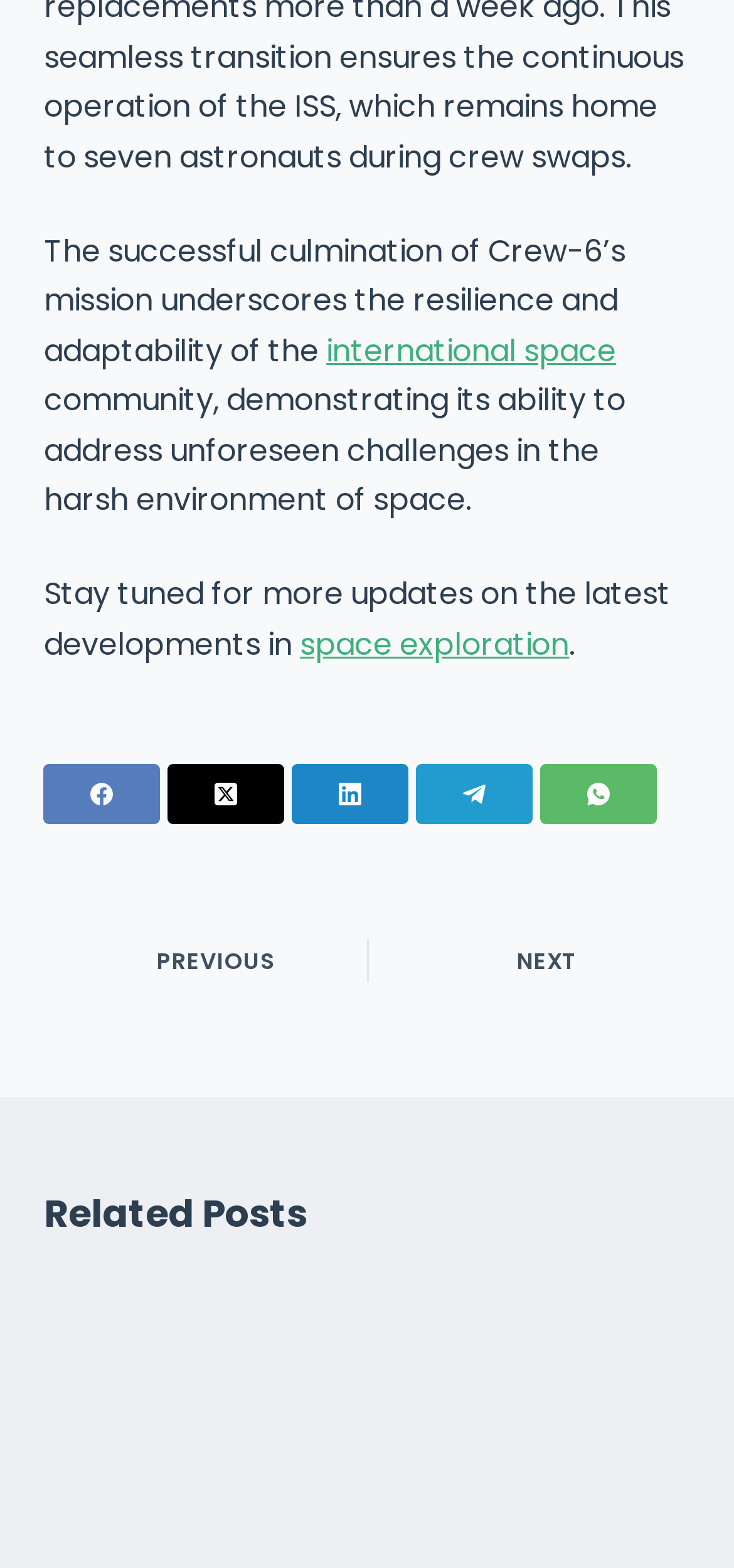How many related posts are available?
Please provide a single word or phrase as the answer based on the screenshot.

Not specified